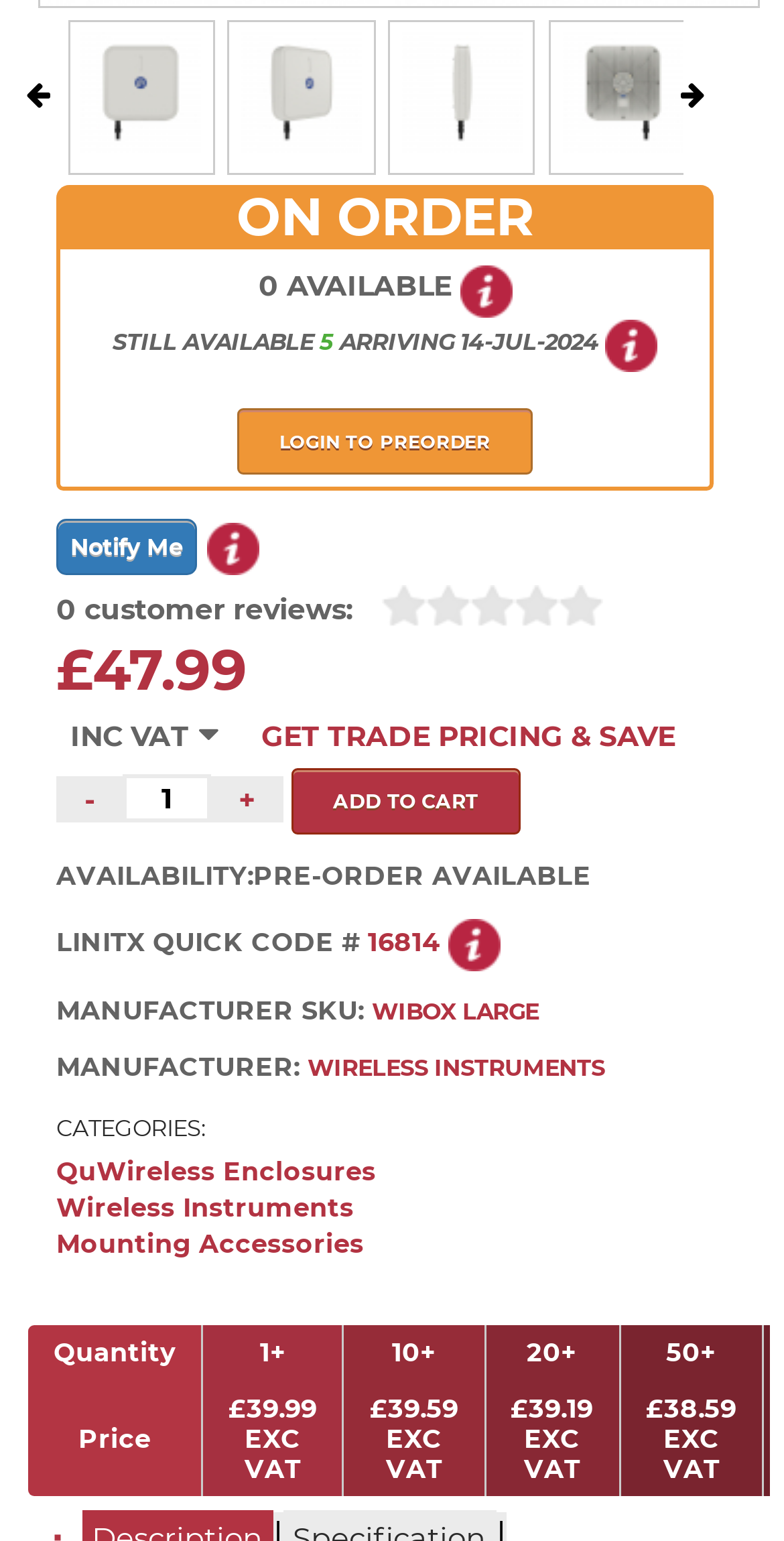Given the description: "-", determine the bounding box coordinates of the UI element. The coordinates should be formatted as four float numbers between 0 and 1, [left, top, right, bottom].

[0.072, 0.503, 0.156, 0.534]